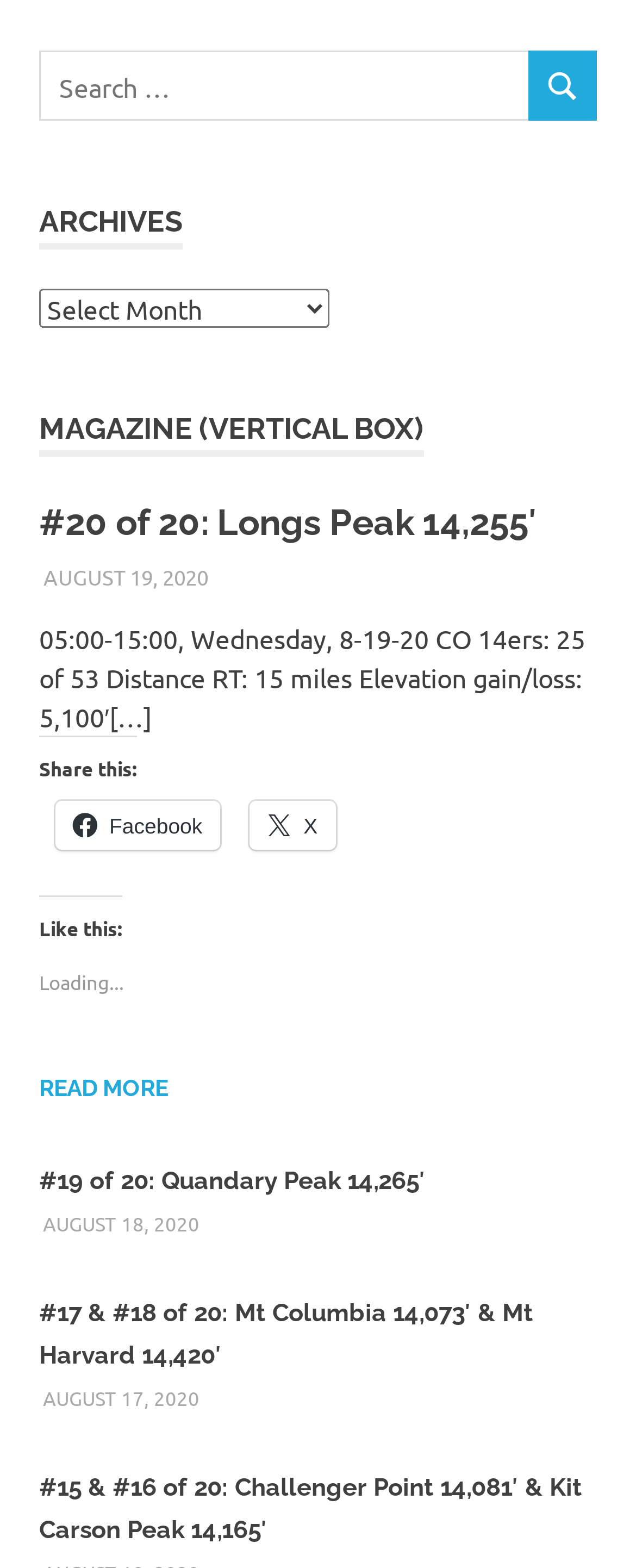Please locate the bounding box coordinates of the element's region that needs to be clicked to follow the instruction: "read the article about The Consequences of Inaction". The bounding box coordinates should be provided as four float numbers between 0 and 1, i.e., [left, top, right, bottom].

None